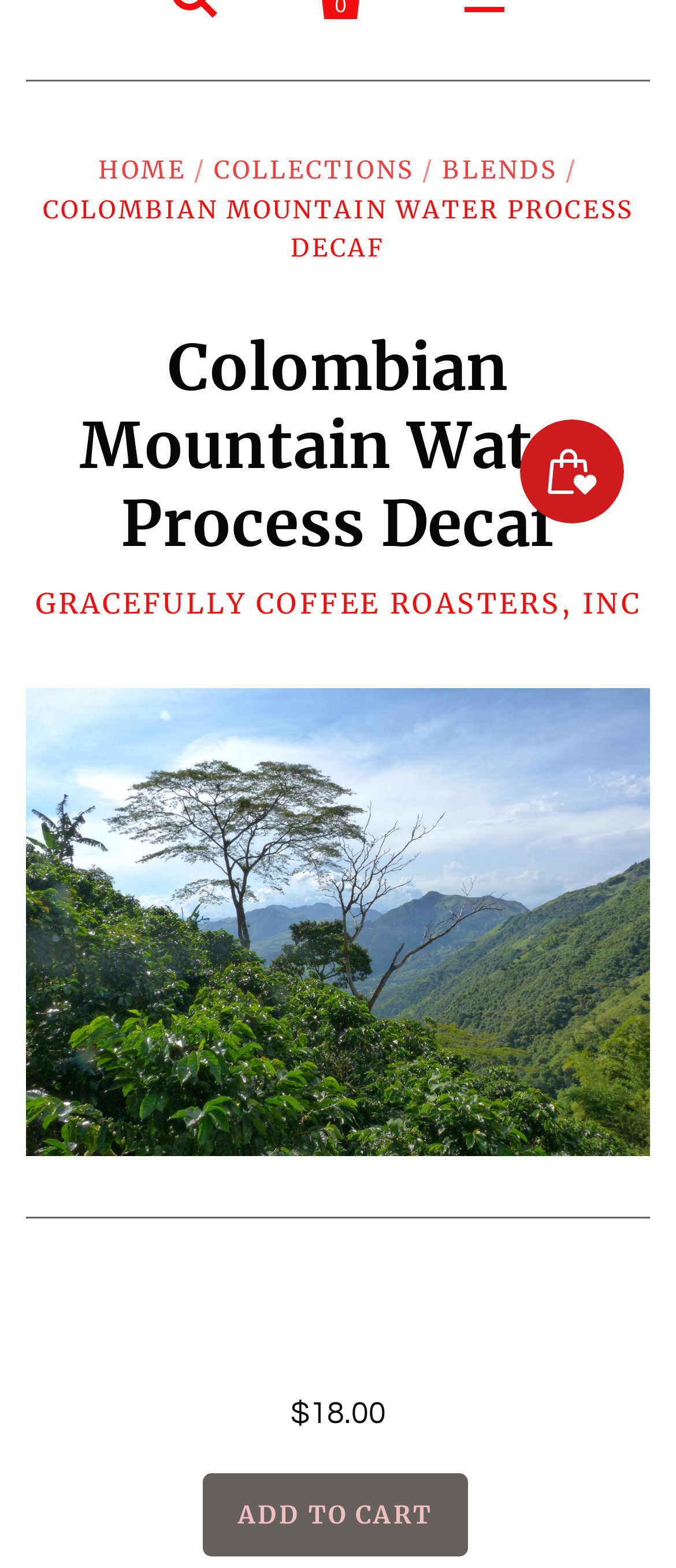Predict the bounding box of the UI element based on this description: "Tea".

[0.0, 0.34, 1.0, 0.399]